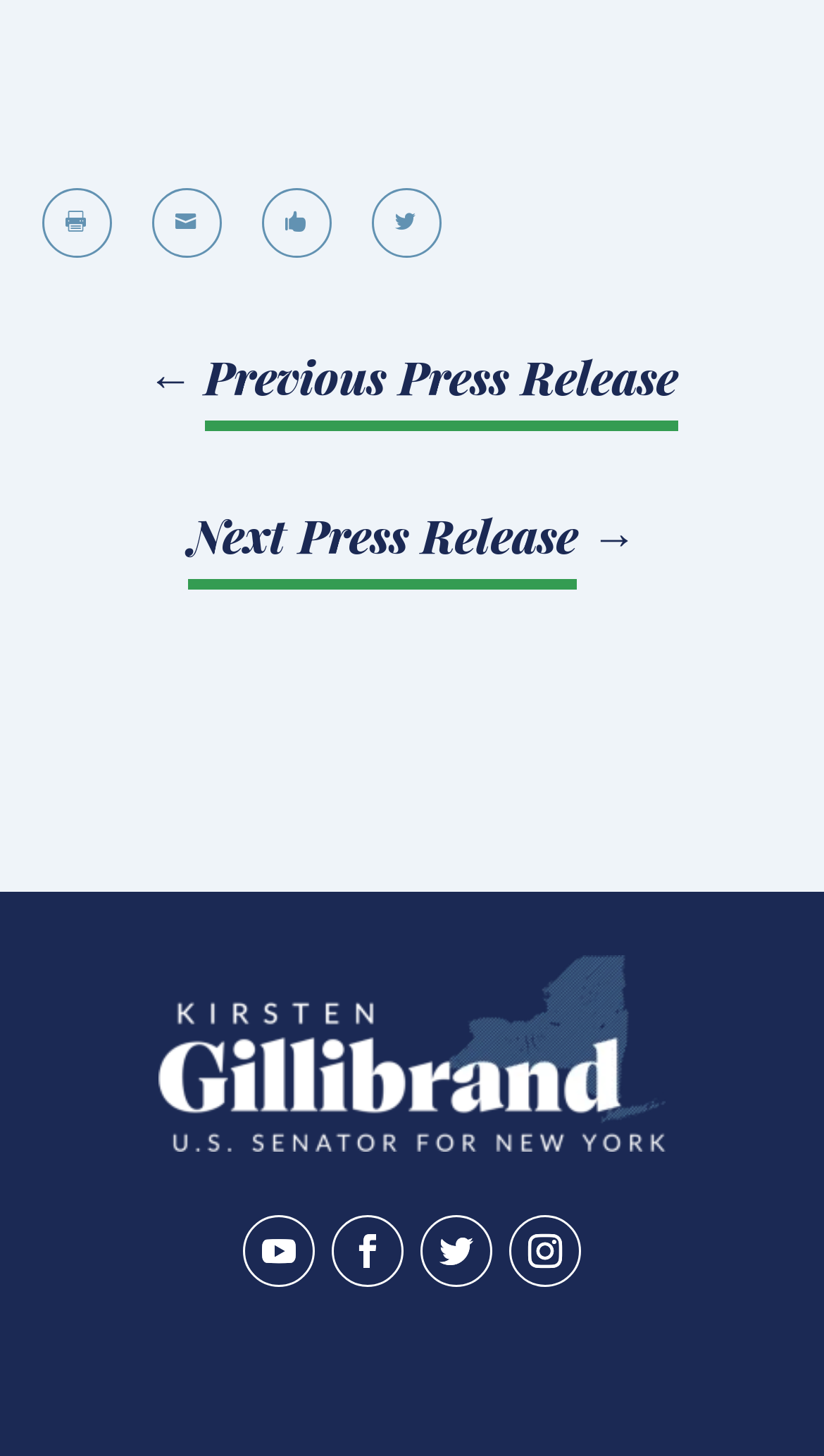Please provide a brief answer to the following inquiry using a single word or phrase:
How many links are there in the webpage?

8